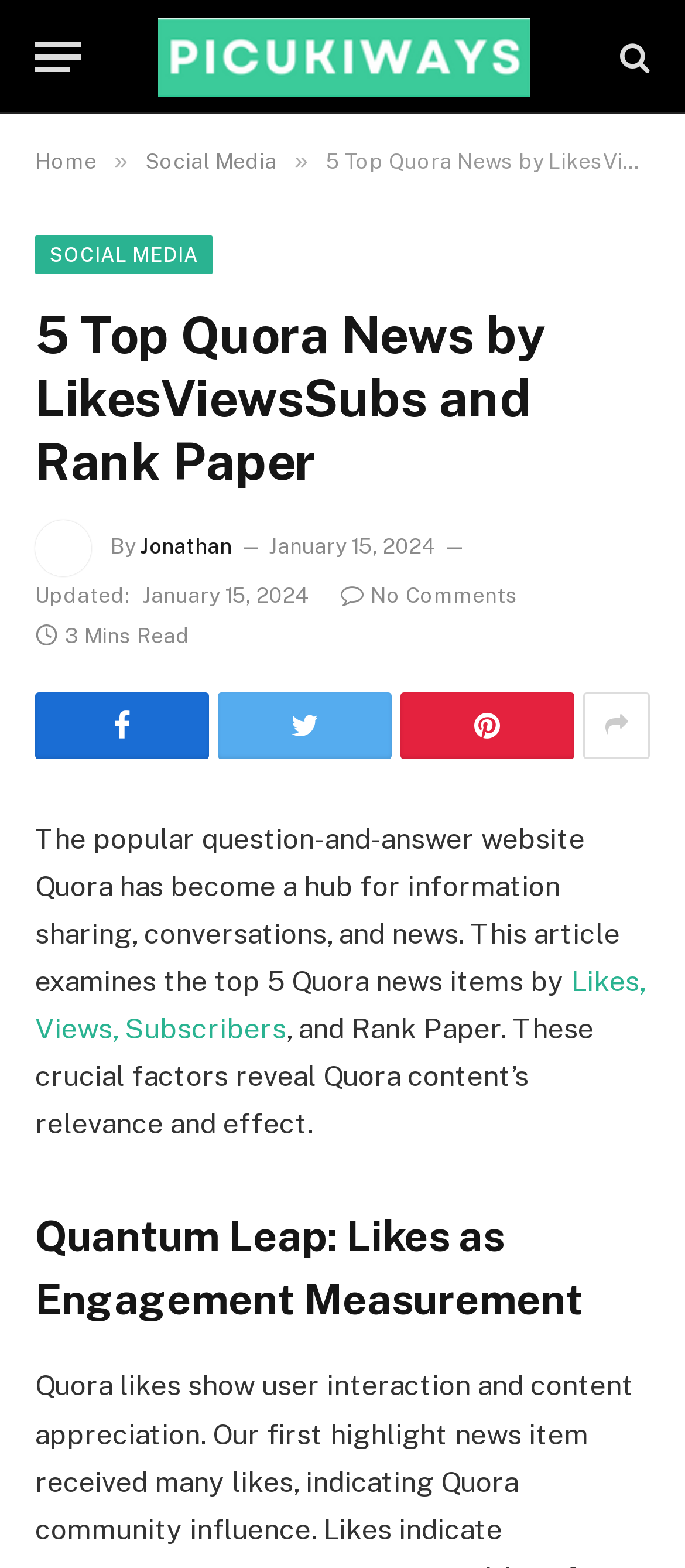Provide the bounding box coordinates of the UI element that matches the description: "title="Search"".

[0.895, 0.011, 0.949, 0.062]